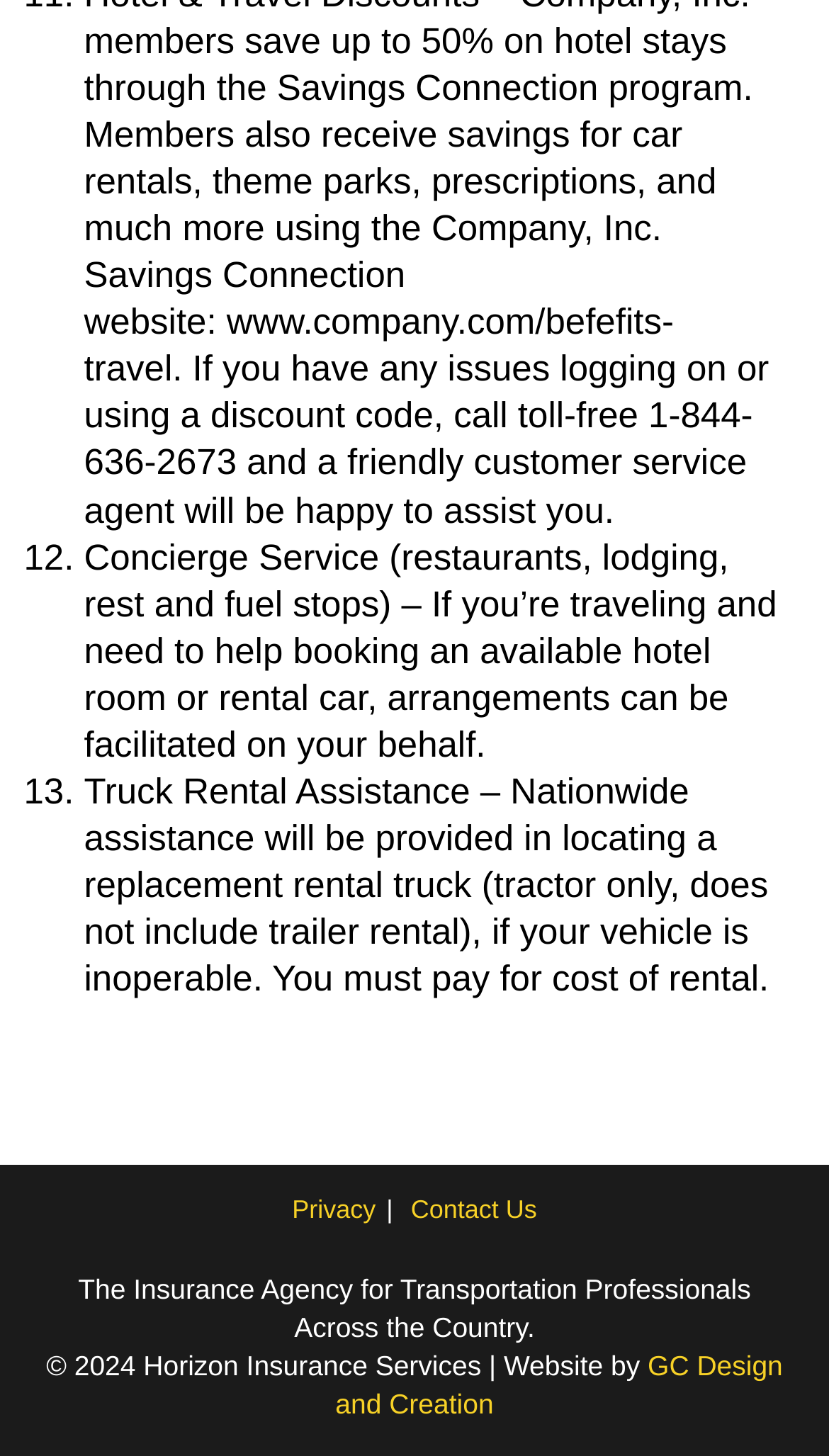Find the bounding box coordinates for the HTML element specified by: "GC Design and Creation".

[0.405, 0.927, 0.944, 0.975]